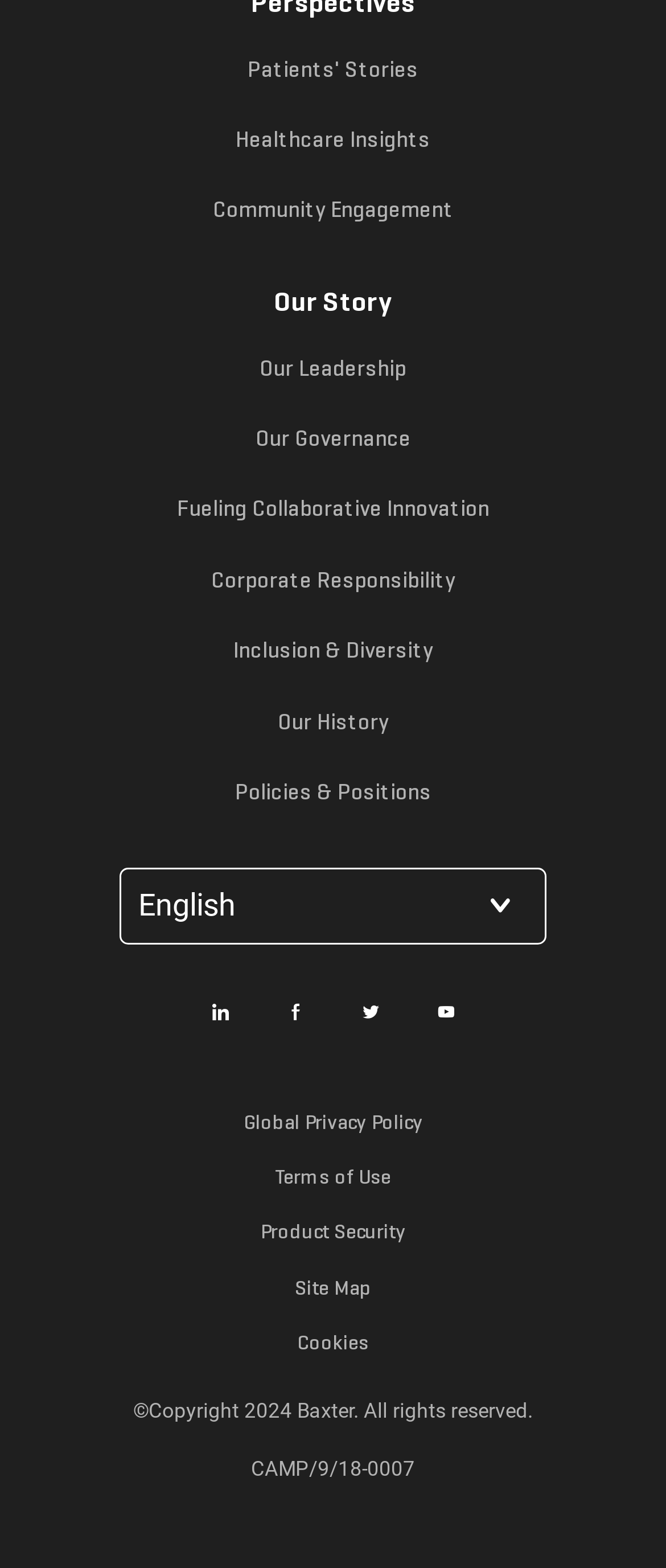What is the first link in the top navigation menu?
Give a single word or phrase as your answer by examining the image.

Patients' Stories